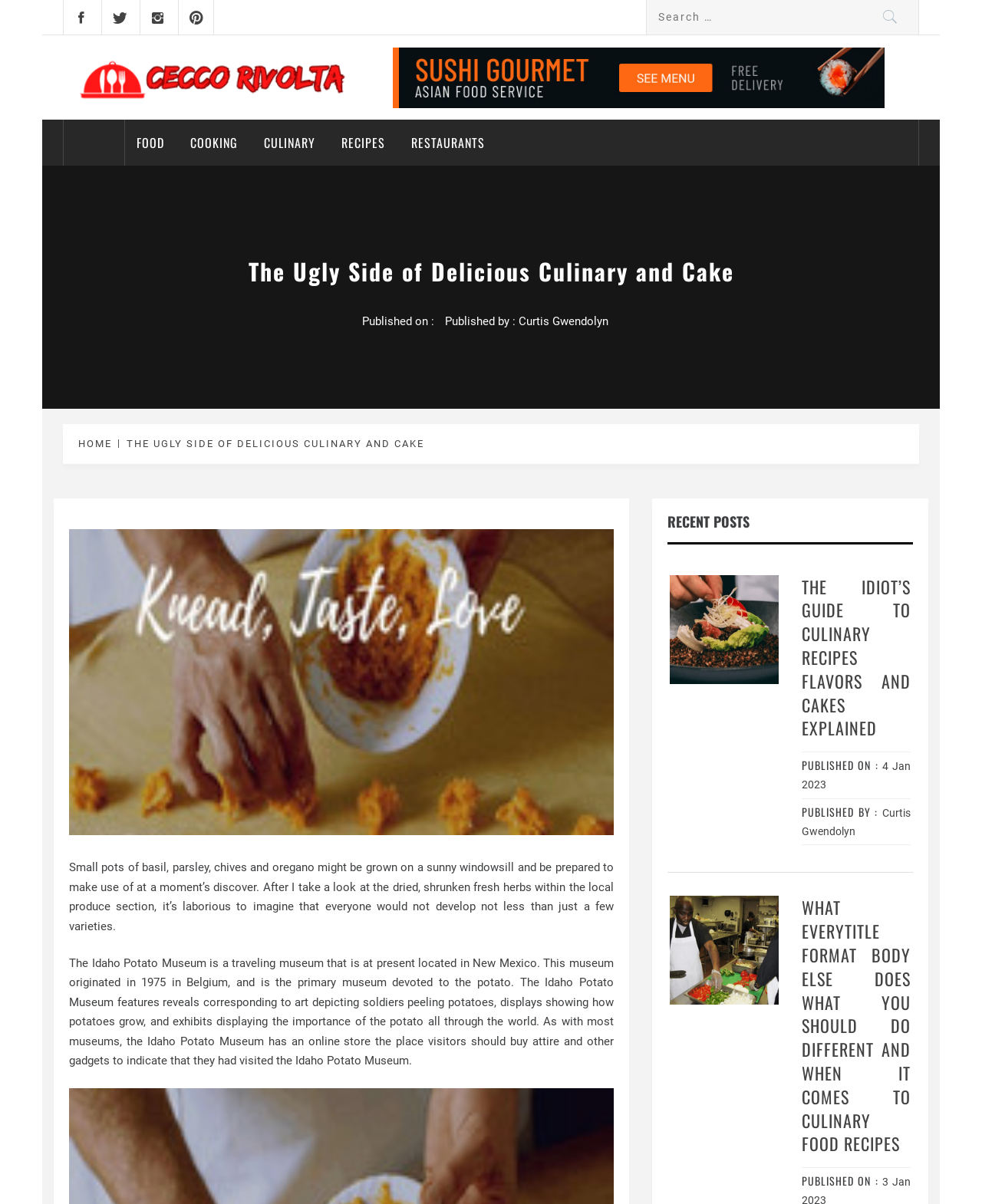What type of content is featured in the 'FOOD', 'COOKING', 'CULINARY', and 'RECIPES' links?
Based on the image, answer the question with as much detail as possible.

I found the answer by looking at the links, which suggest that they are related to food and cooking topics, and are likely categories or tags for the website's content.